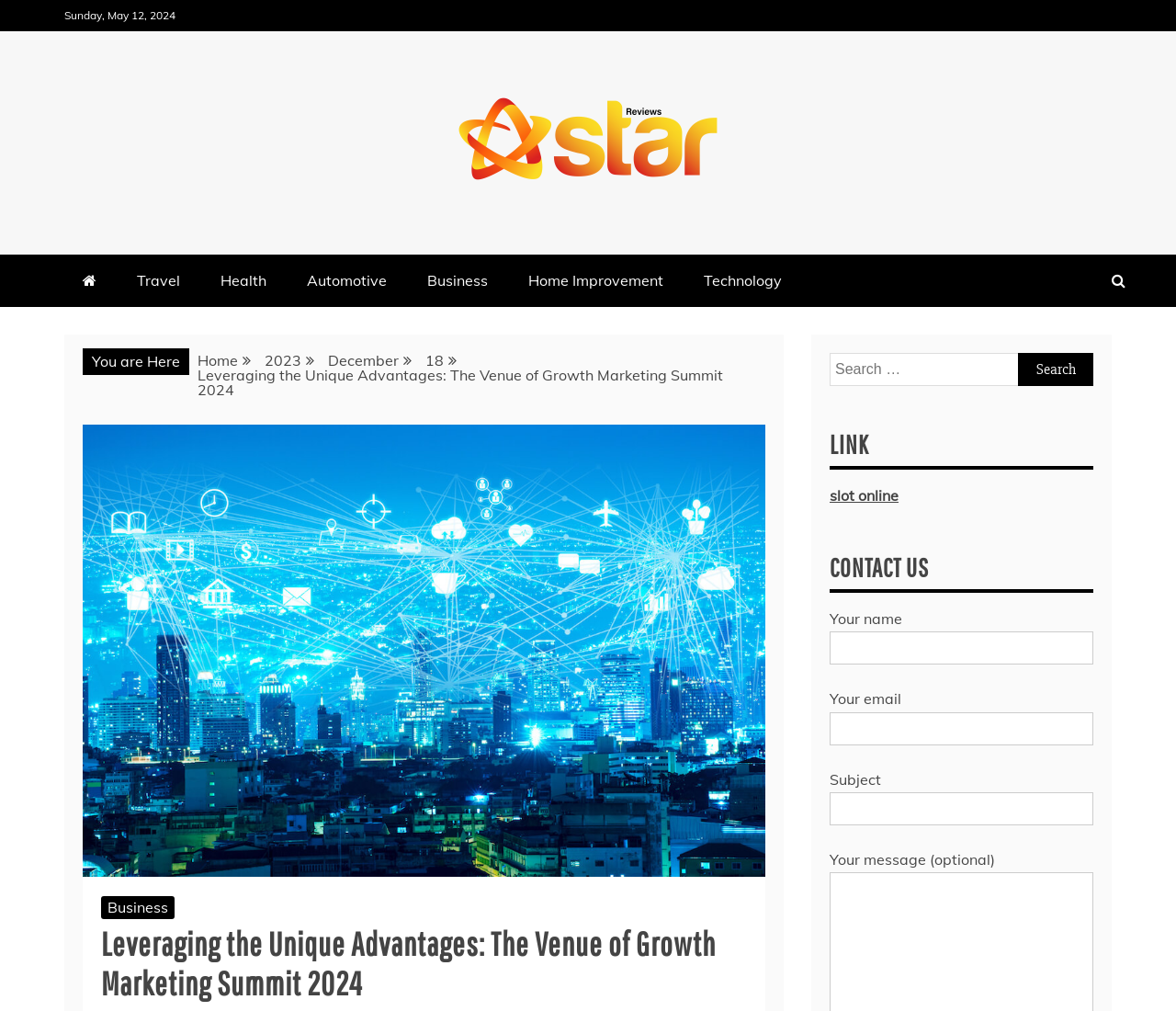What is the date of the Growth Marketing Summit 2024? Observe the screenshot and provide a one-word or short phrase answer.

Sunday, May 12, 2024